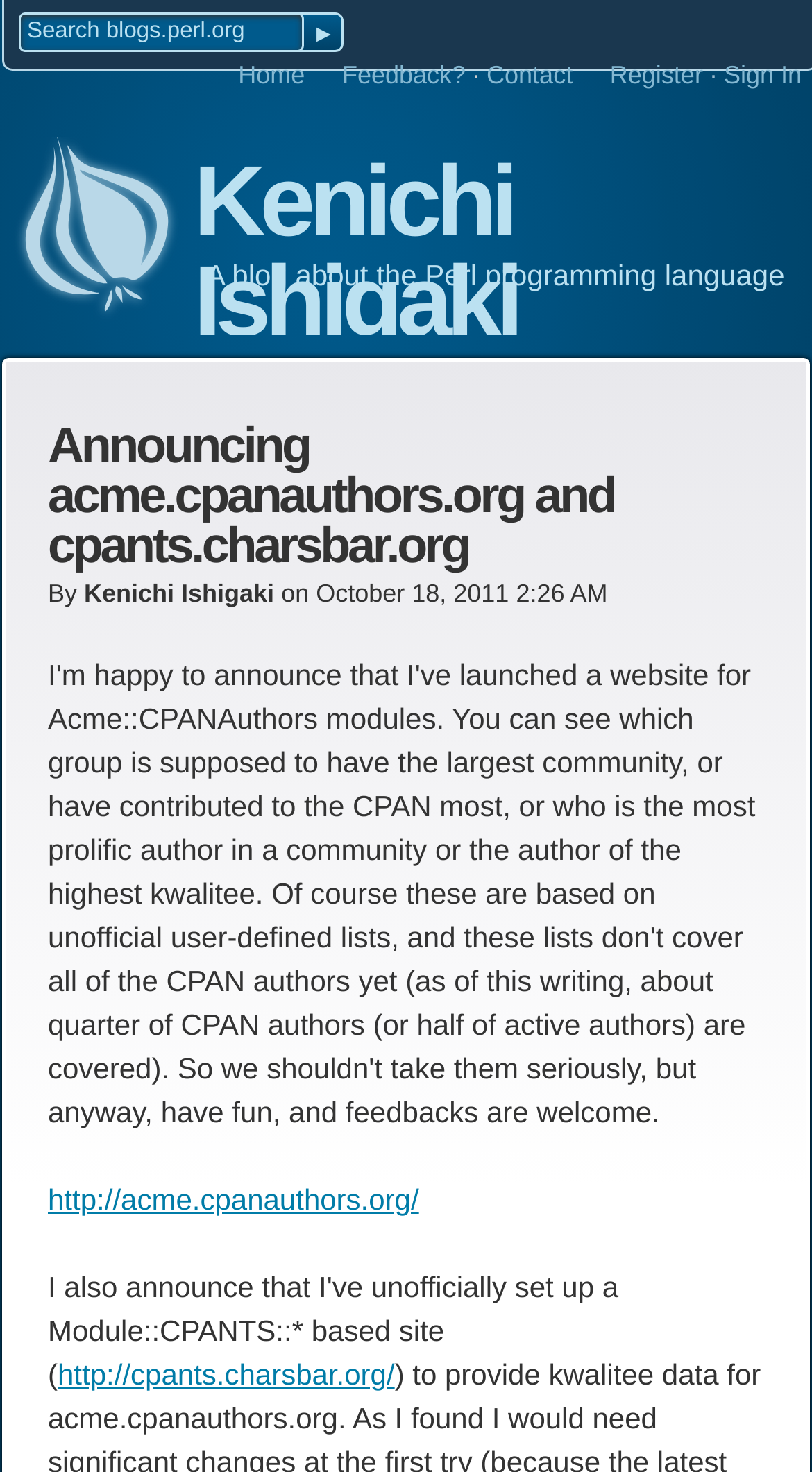Locate the bounding box coordinates of the clickable region necessary to complete the following instruction: "Search blogs.perl.org". Provide the coordinates in the format of four float numbers between 0 and 1, i.e., [left, top, right, bottom].

[0.023, 0.008, 0.374, 0.035]